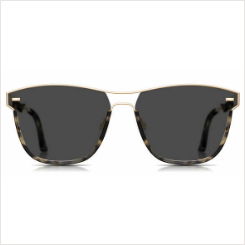What is the purpose of the dark lenses? From the image, respond with a single word or brief phrase.

UV protection